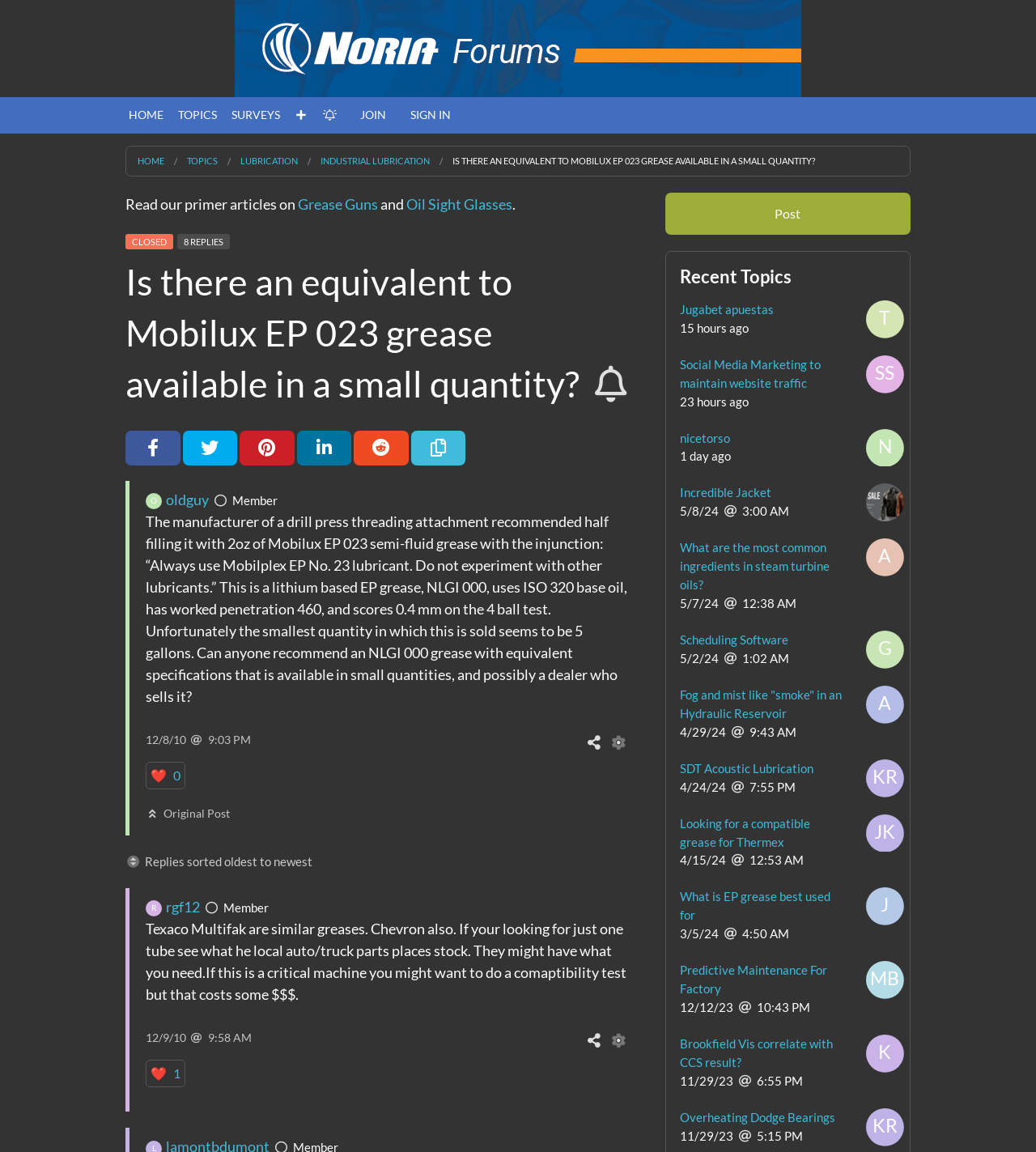What is the name of the author of the initial post?
Please answer the question as detailed as possible.

The author of the initial post is identified as 'oldguy', as indicated by the link with the text 'oldguy' and the corresponding image and offline status.